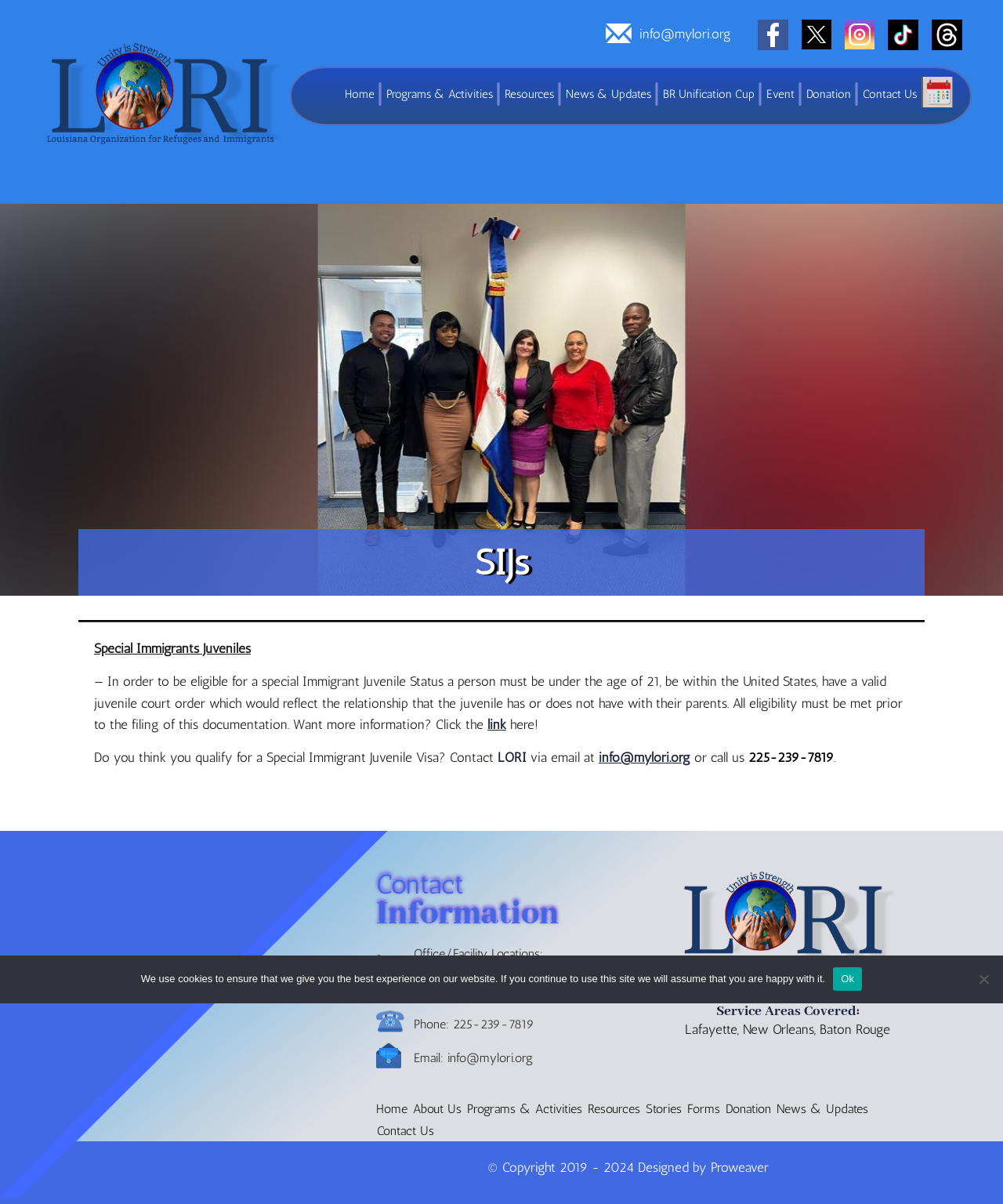What type of organization is LORI?
Look at the image and answer the question using a single word or phrase.

501(c)(3) Organization